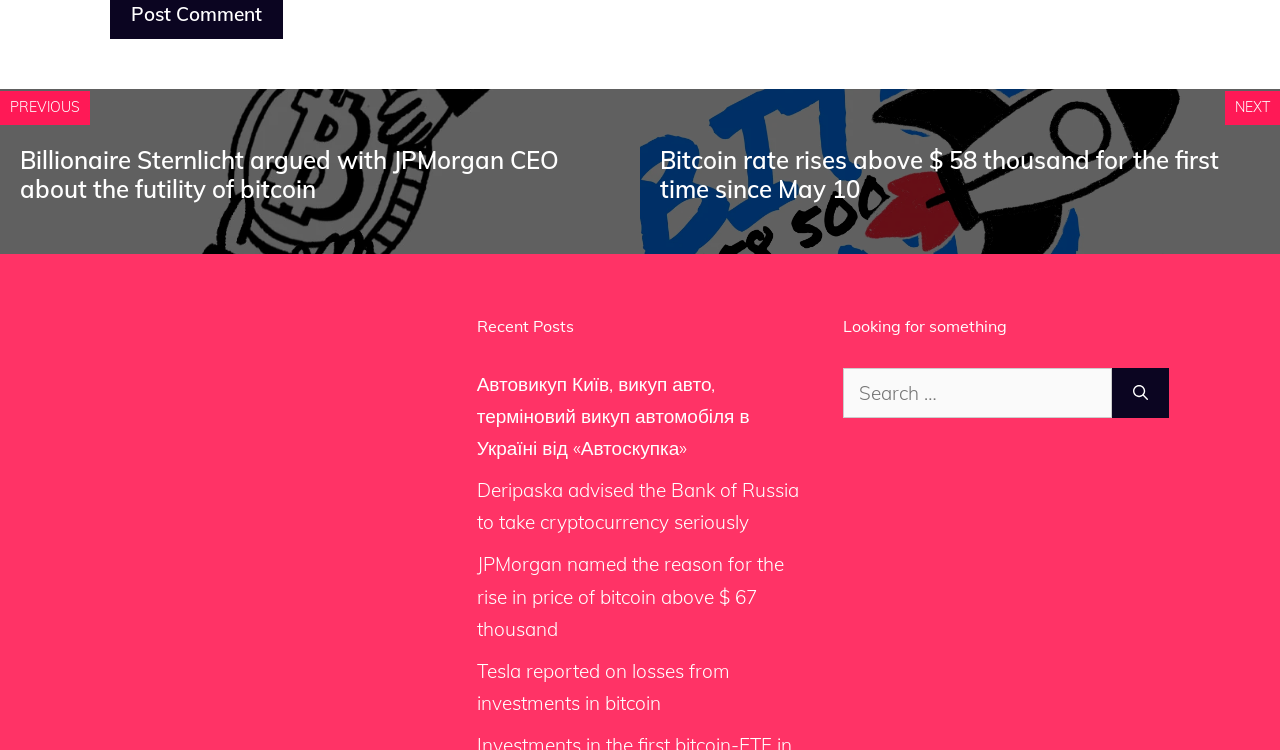Identify the bounding box of the UI element that matches this description: "parent_node: Search for: aria-label="Search"".

[0.869, 0.49, 0.914, 0.558]